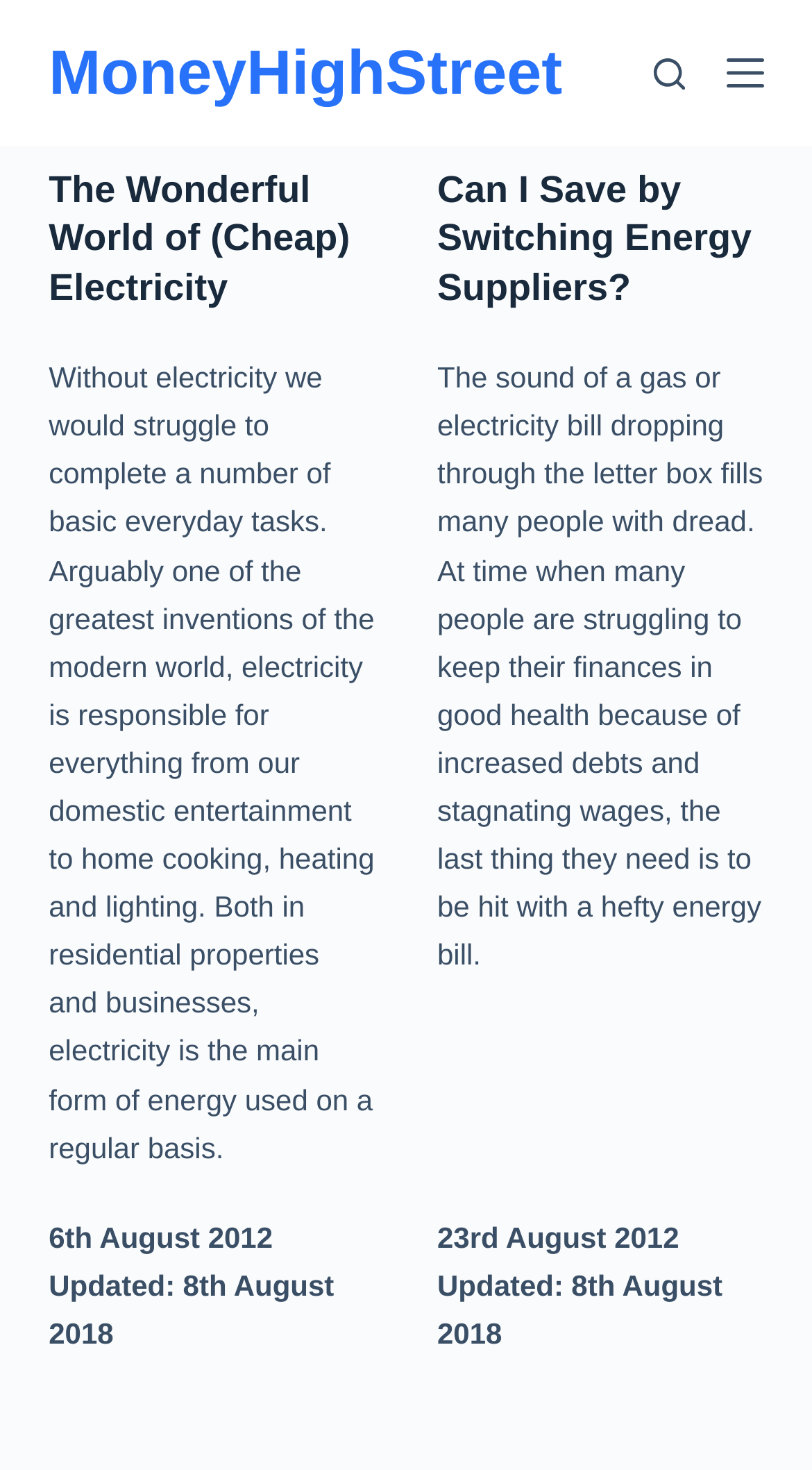Determine the bounding box of the UI element mentioned here: "MoneyHighStreet". The coordinates must be in the format [left, top, right, bottom] with values ranging from 0 to 1.

[0.06, 0.026, 0.693, 0.073]